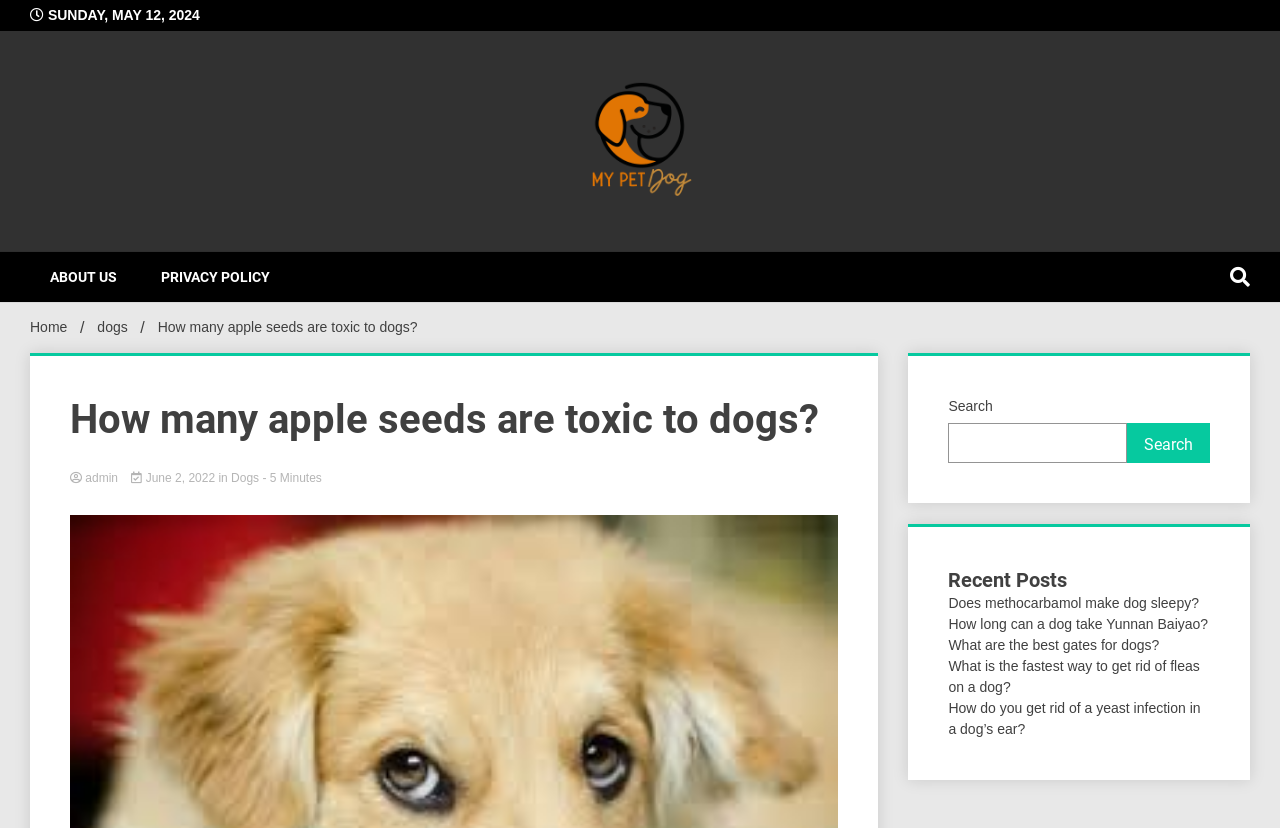Bounding box coordinates should be in the format (top-left x, top-left y, bottom-right x, bottom-right y) and all values should be floating point numbers between 0 and 1. Determine the bounding box coordinate for the UI element described as: Does methocarbamol make dog sleepy?

[0.741, 0.719, 0.937, 0.738]